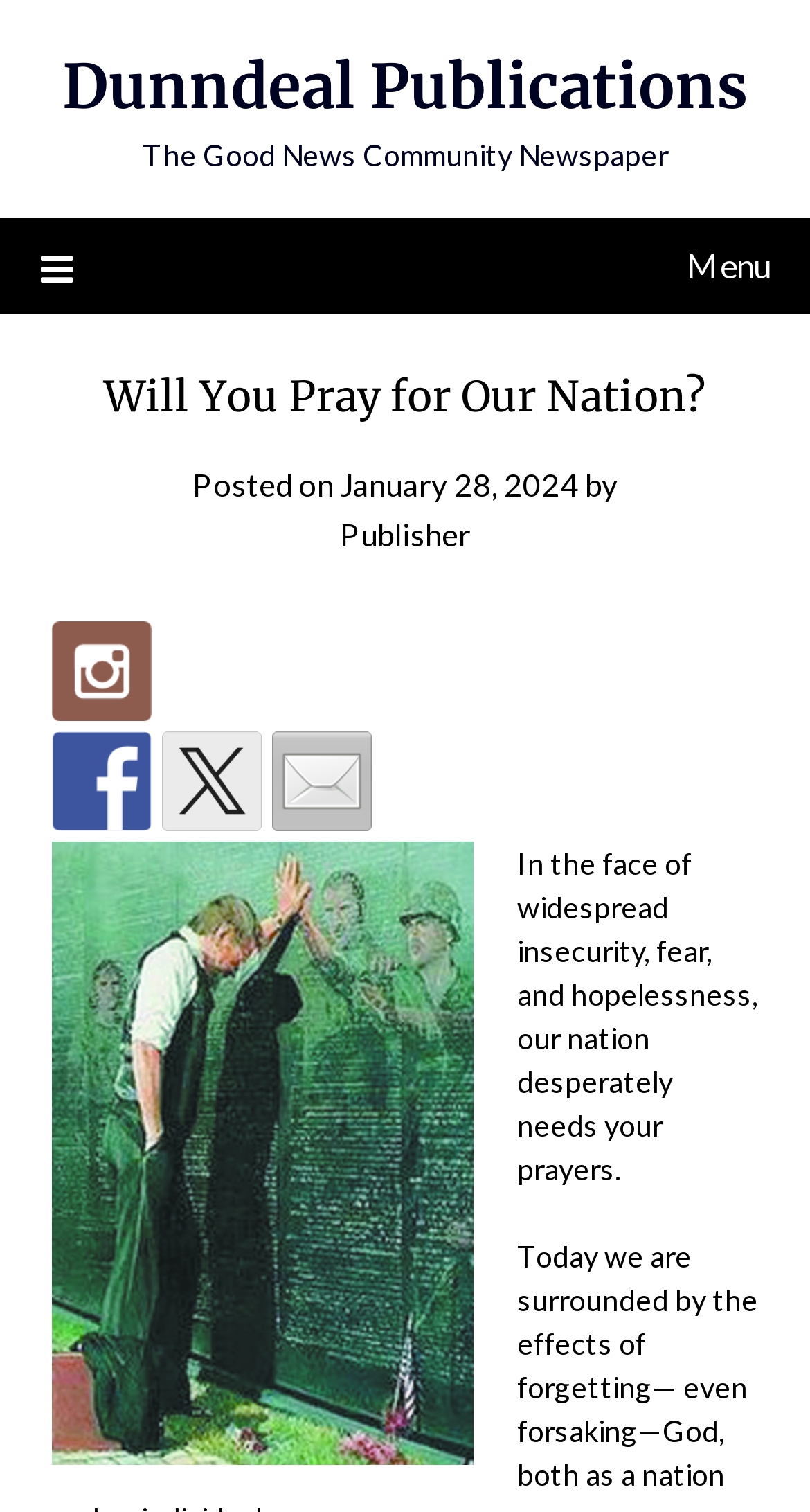Generate a comprehensive caption for the webpage you are viewing.

The webpage is titled "Will You Pray for Our Nation? | Dunndeal Publications" and has a prominent link to "Dunndeal Publications" at the top left corner. Below this, there is a static text "The Good News Community Newspaper" centered at the top of the page. 

On the top right corner, there is a menu link with an icon, which is not expanded by default. When expanded, it reveals a header section with a heading "Will You Pray for Our Nation?" followed by a posting date "January 28, 2024" and the author "Publisher". 

Below the header section, there are four social media links, including "instagram", "Facebook", "twitter", and "mail", each accompanied by its respective icon. These links are aligned horizontally and centered on the page.

The main content of the webpage is a paragraph of text that starts with "In the face of widespread insecurity, fear, and hopelessness, our nation desperately needs your prayers." This text is positioned at the middle of the page, spanning from the left edge to the right edge.